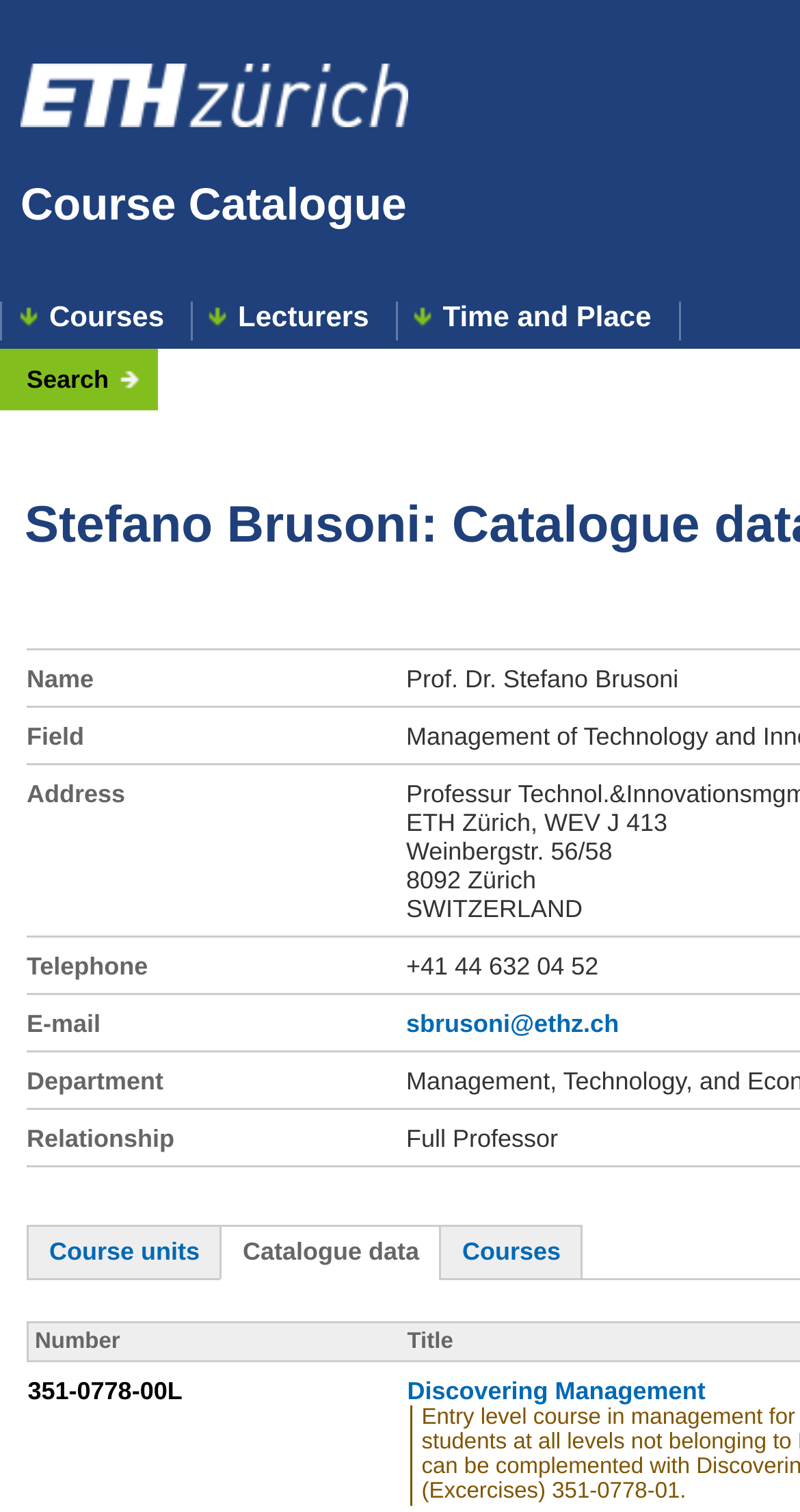Find the main header of the webpage and produce its text content.

Stefano Brusoni: Catalogue data in Autumn Semester 2018